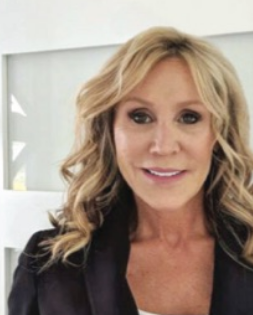What type of environment is suggested by the setting?
From the image, respond with a single word or phrase.

modern office